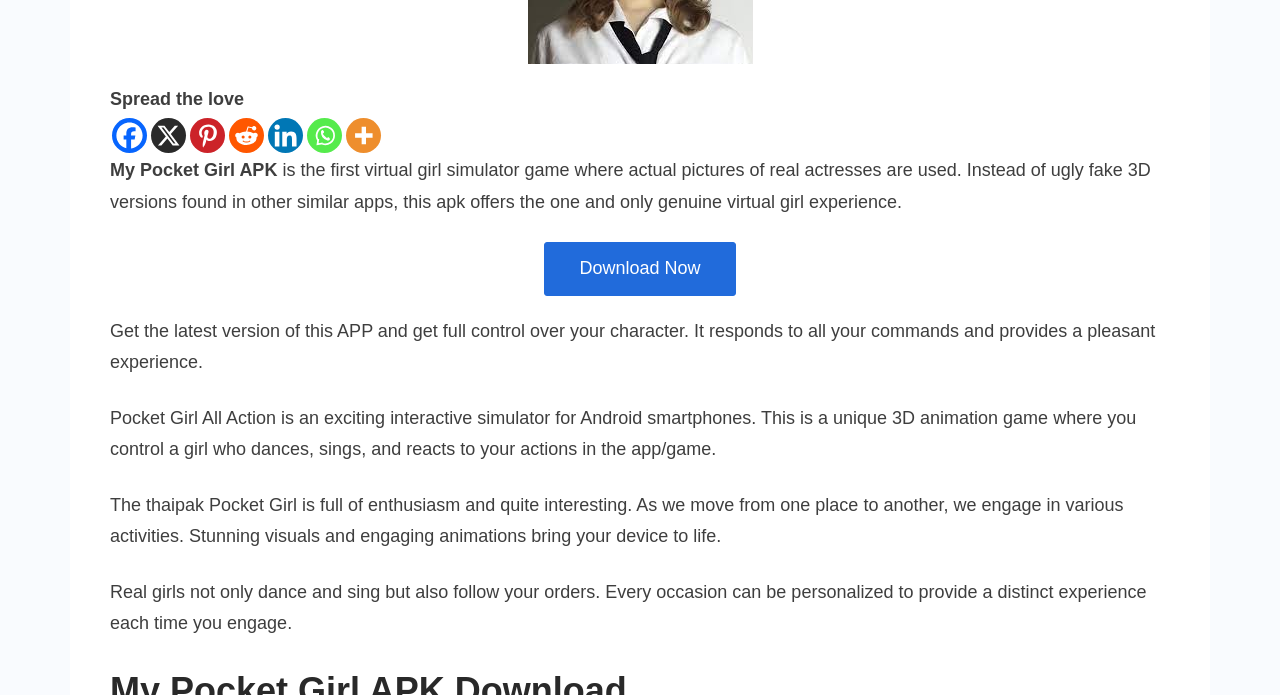Determine the bounding box for the UI element as described: "Site Map". The coordinates should be represented as four float numbers between 0 and 1, formatted as [left, top, right, bottom].

None